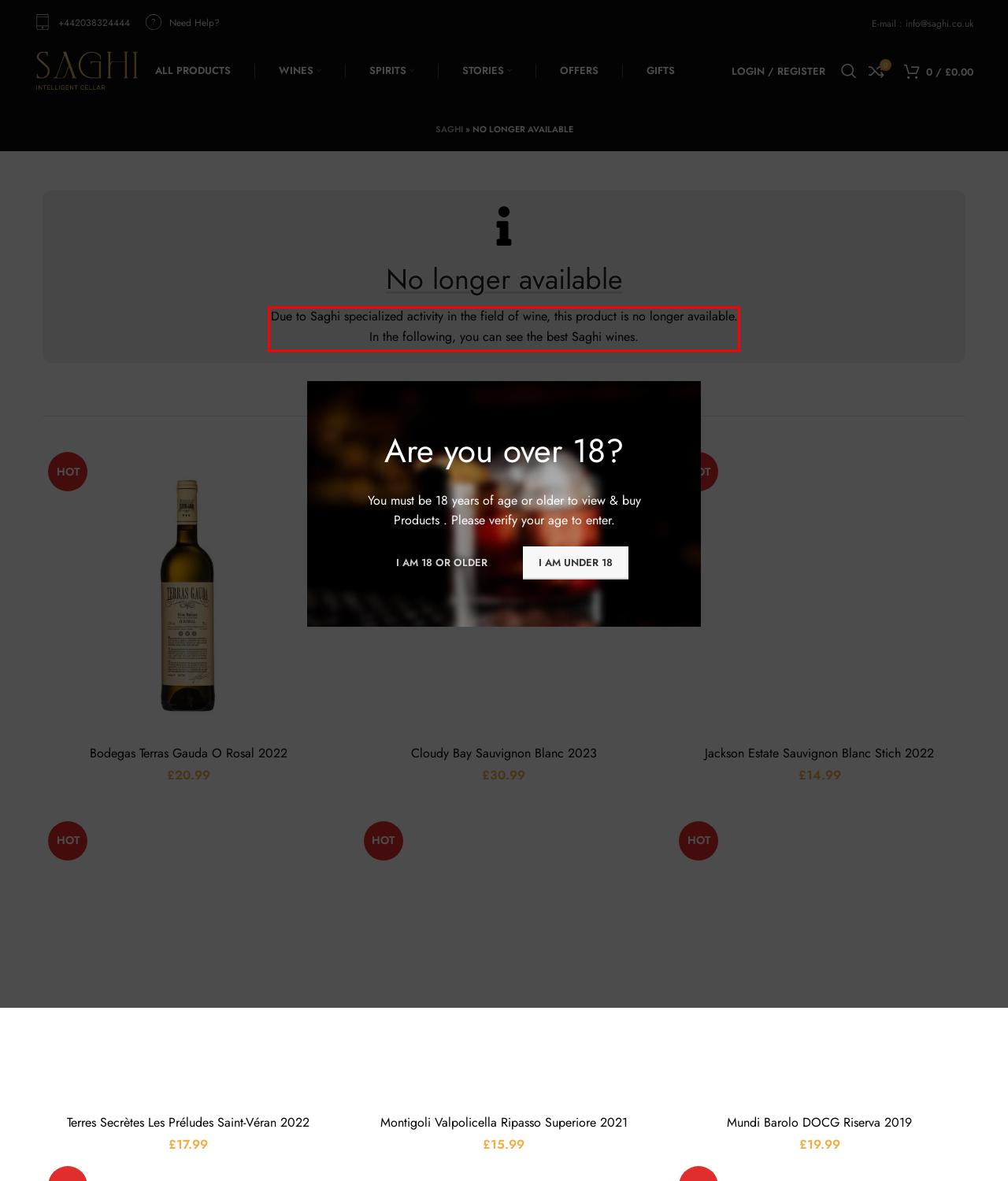Within the provided webpage screenshot, find the red rectangle bounding box and perform OCR to obtain the text content.

Due to Saghi specialized activity in the field of wine, this product is no longer available. In the following, you can see the best Saghi wines.